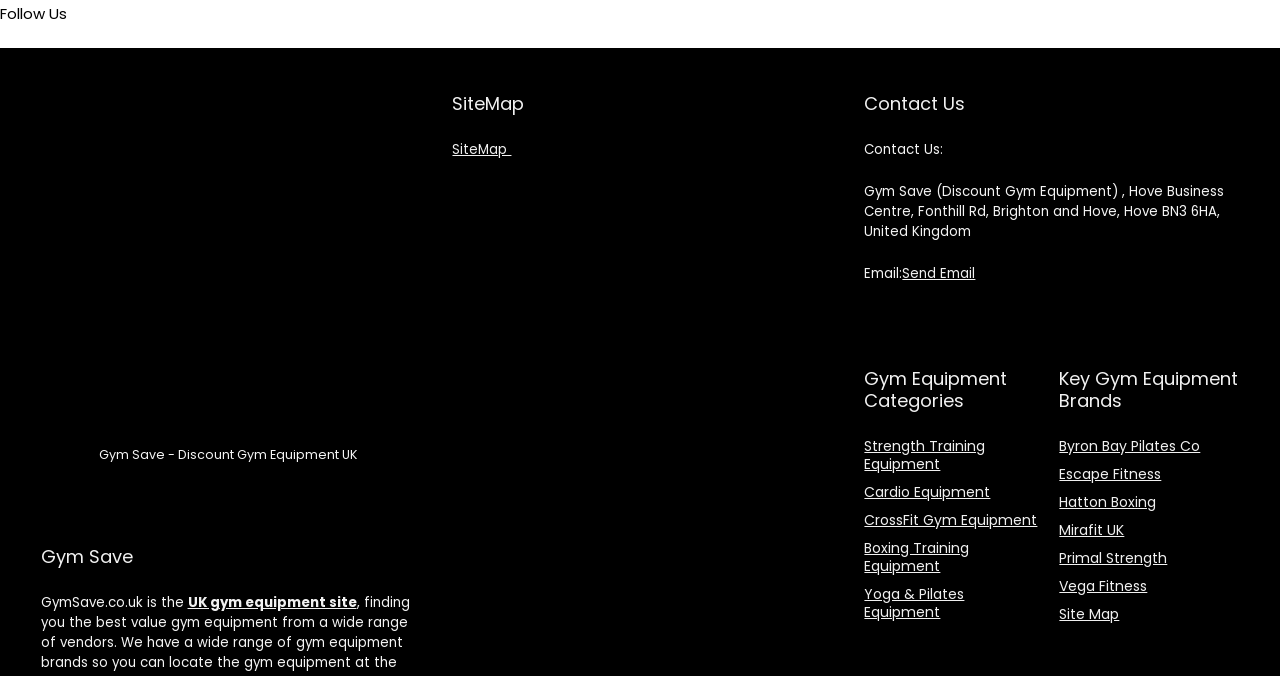Locate the bounding box coordinates of the area that needs to be clicked to fulfill the following instruction: "View Site Map". The coordinates should be in the format of four float numbers between 0 and 1, namely [left, top, right, bottom].

[0.828, 0.893, 0.874, 0.923]